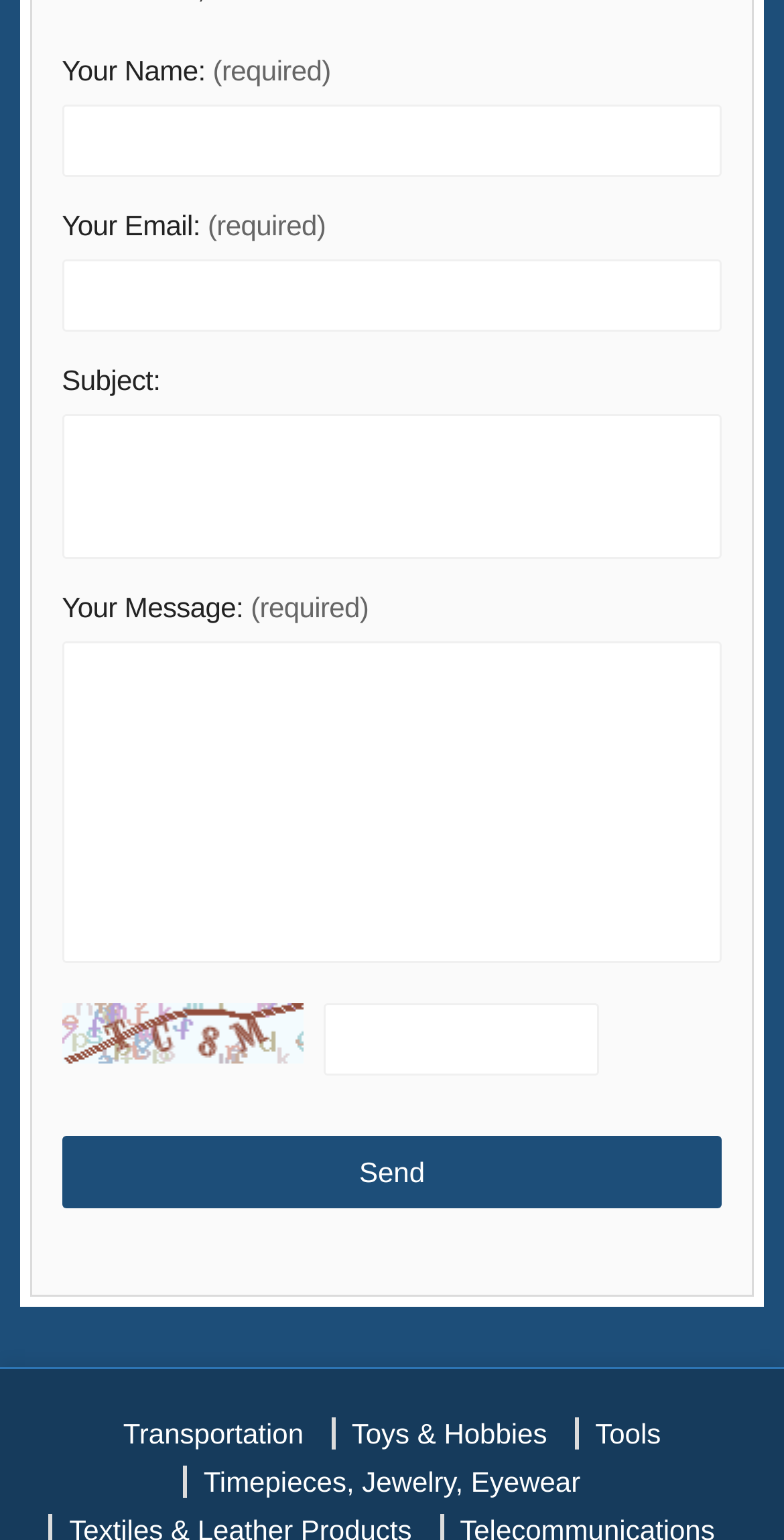Locate the coordinates of the bounding box for the clickable region that fulfills this instruction: "Click on Health & Medical".

[0.079, 0.037, 0.921, 0.078]